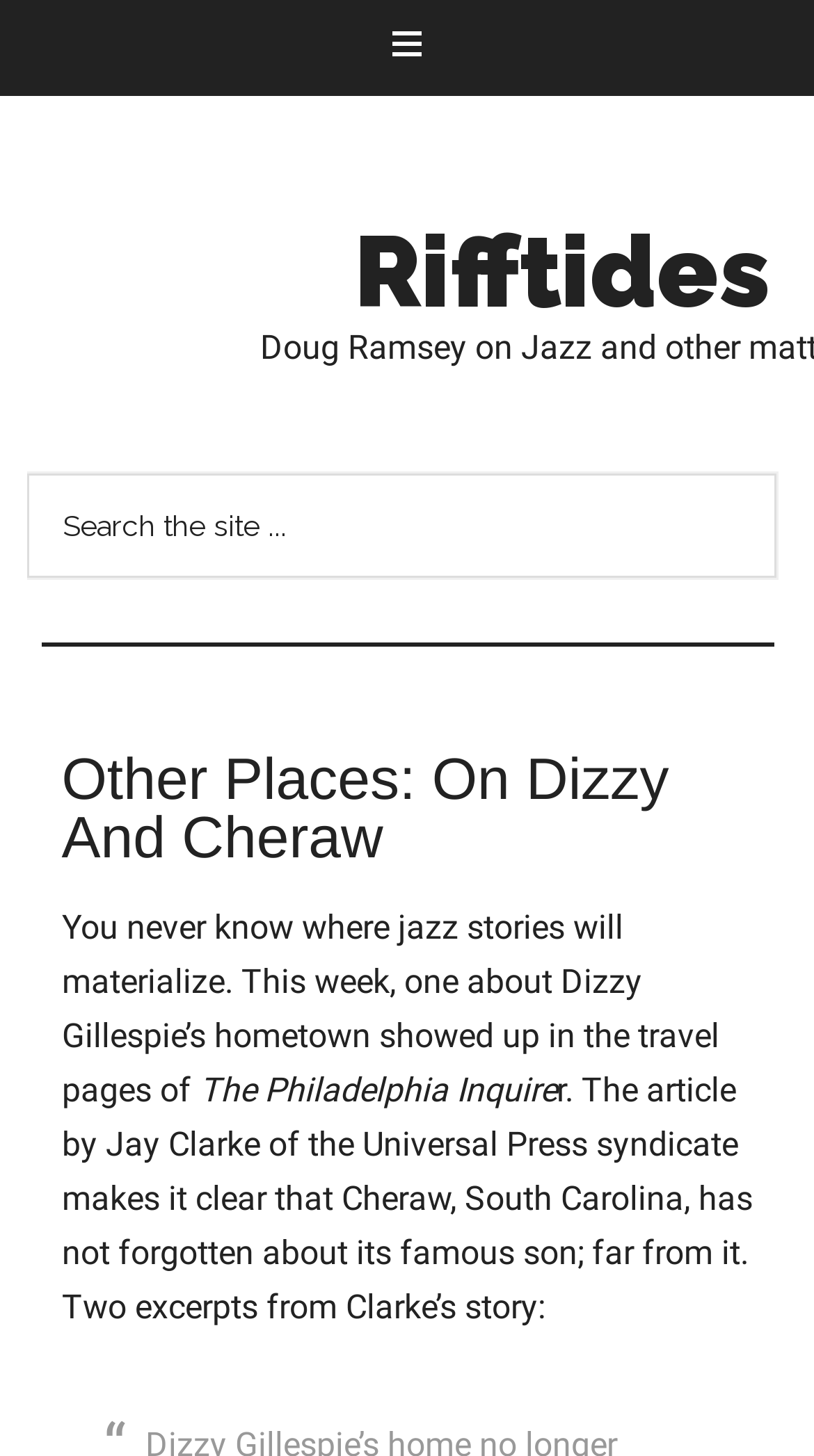What is the name of the website?
Using the image, elaborate on the answer with as much detail as possible.

I determined the answer by looking at the link element with the text 'Rifftides' which is likely to be the name of the website.